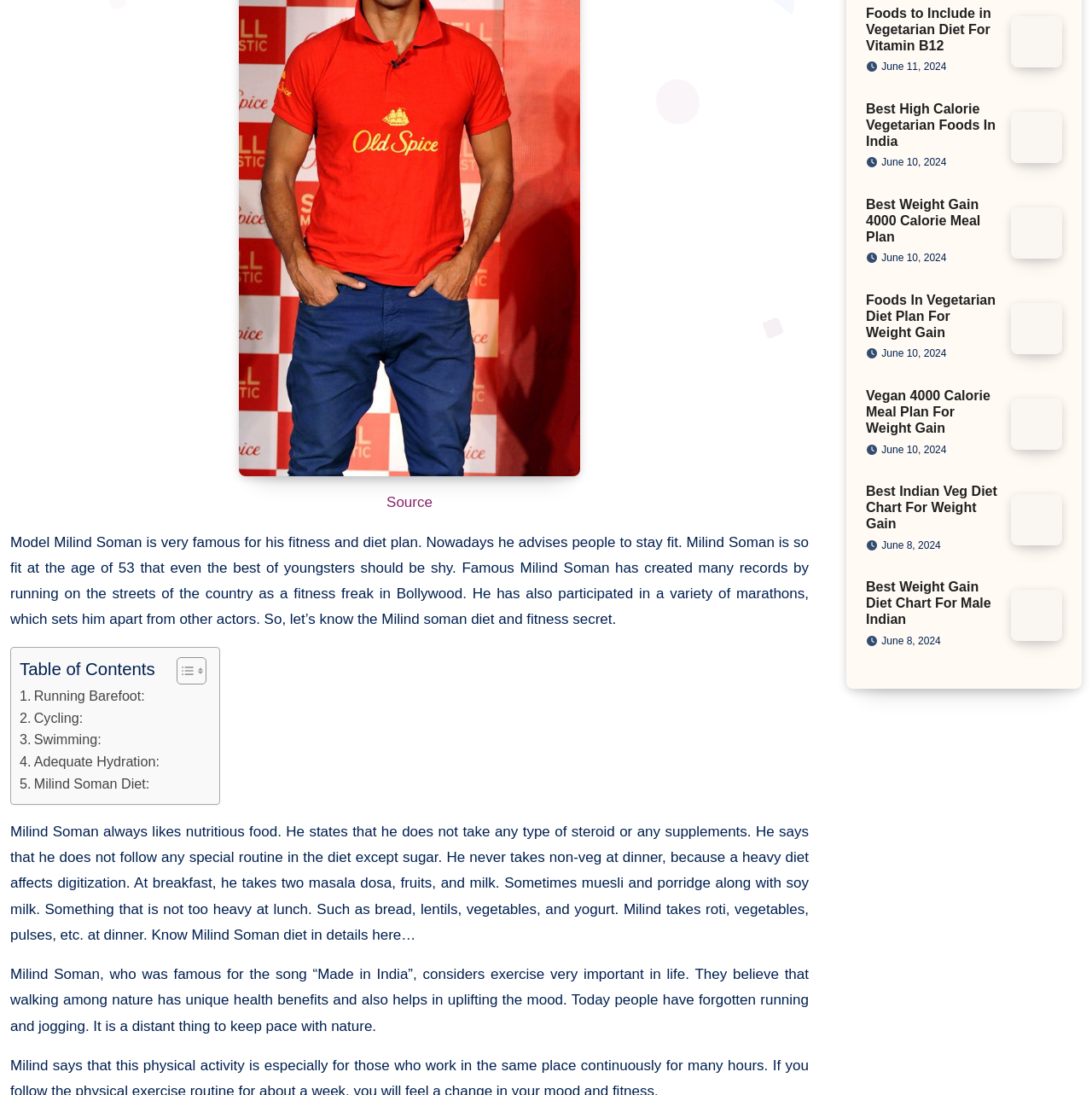Locate the bounding box of the UI element described by: "Cycling:" in the given webpage screenshot.

[0.018, 0.646, 0.076, 0.666]